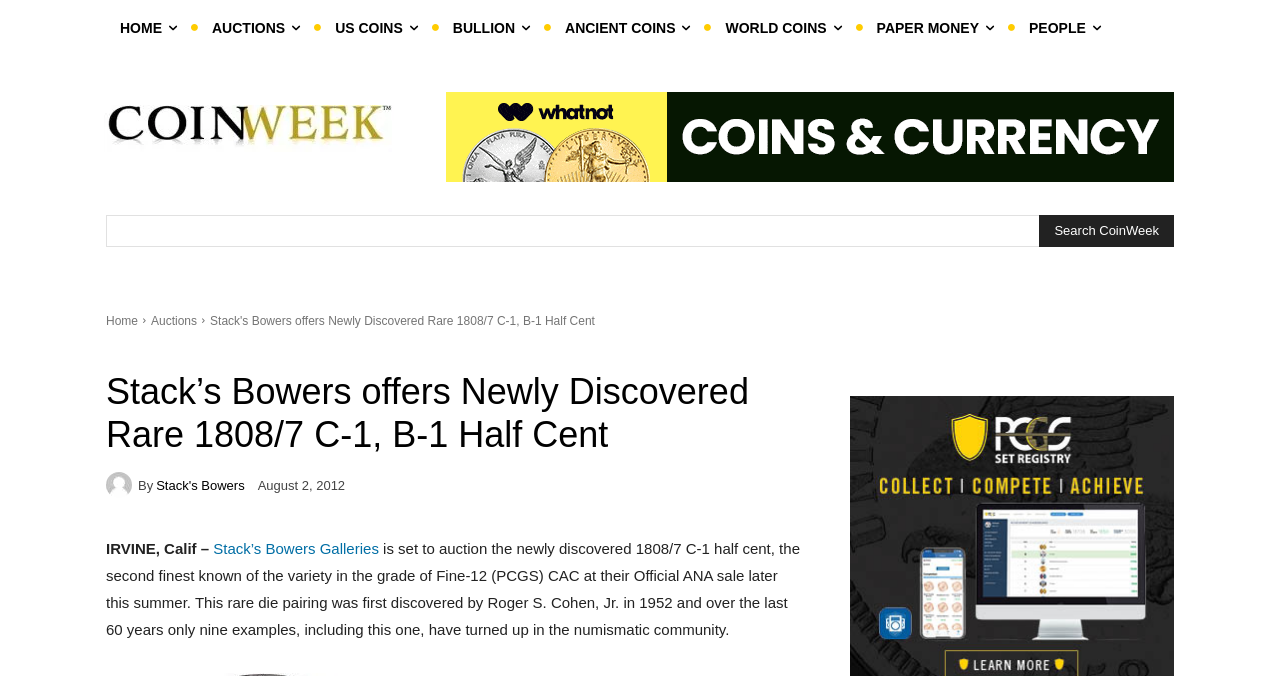Can you locate the main headline on this webpage and provide its text content?

Stack’s Bowers offers Newly Discovered Rare 1808/7 C-1, B-1 Half Cent